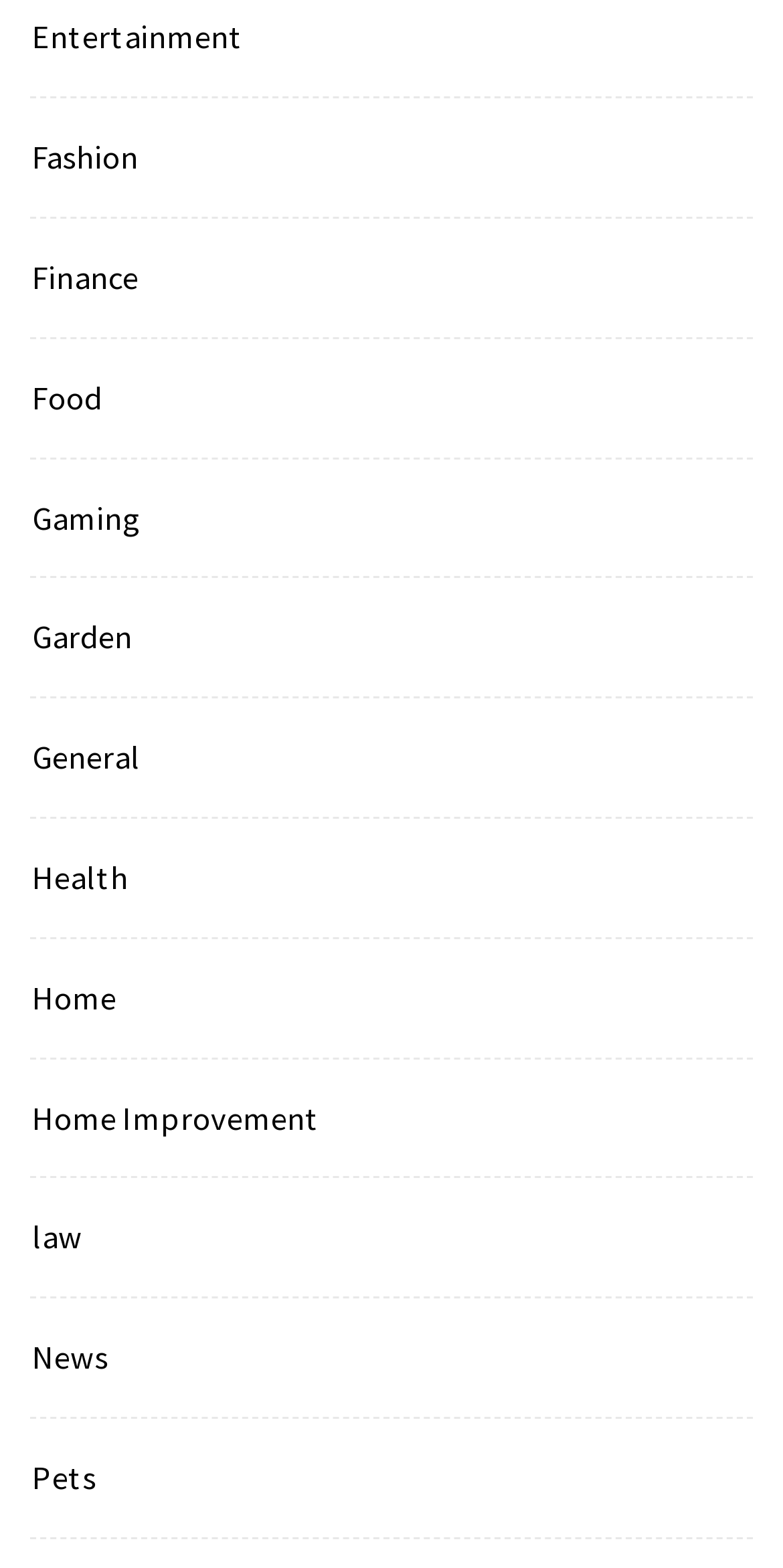Identify the bounding box of the UI element that matches this description: "Finance".

[0.026, 0.159, 0.177, 0.195]